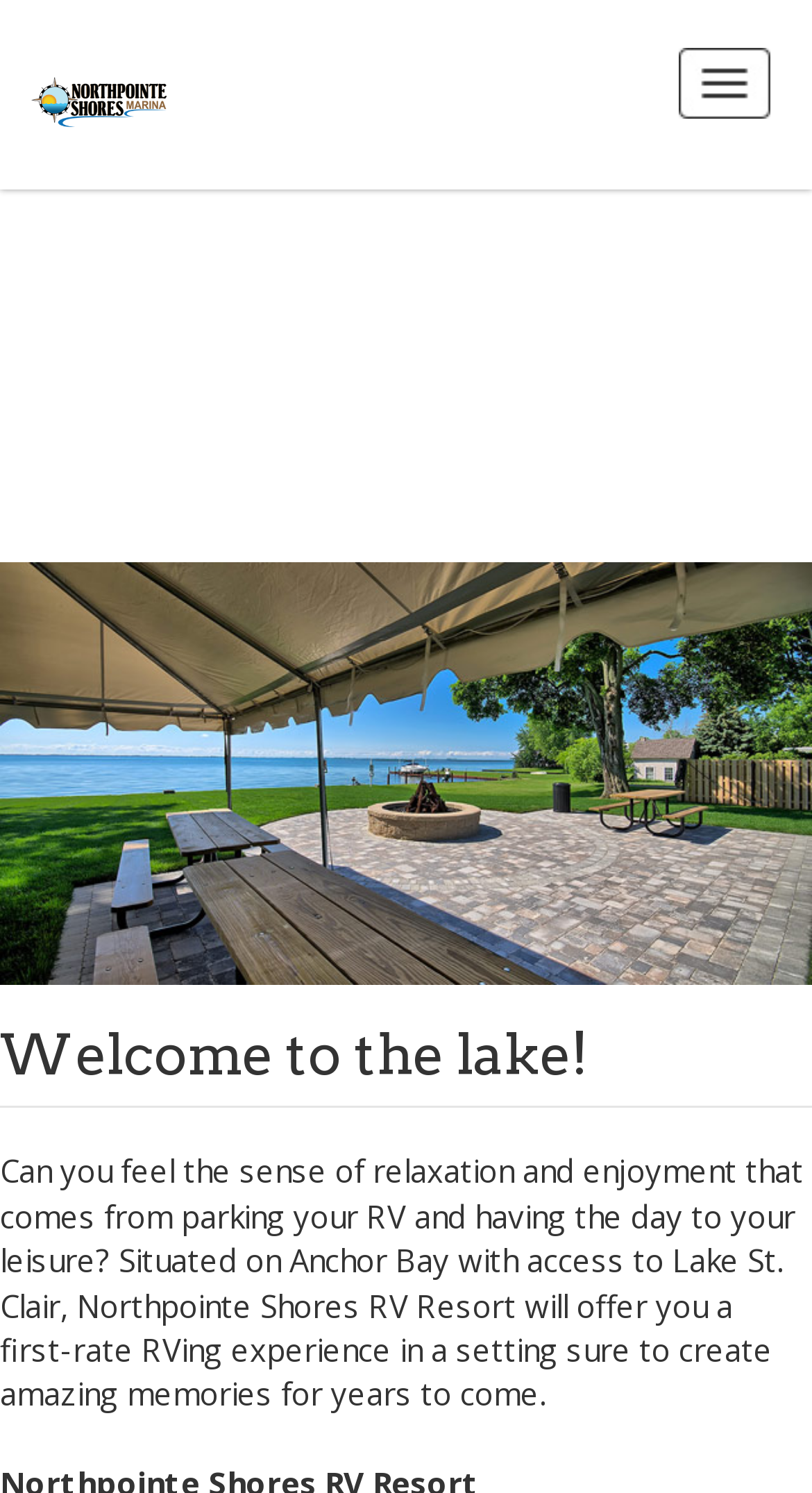Create a detailed narrative describing the layout and content of the webpage.

The webpage is about Northpointe Shores RV Resort, located near Anchor Bay in Saint Clair County, Michigan. At the top left of the page, there is a heading with the resort's name, accompanied by a small image and a link. To the top right, there is a link labeled "Menus". 

Below the top section, a large image of the resort takes up the full width of the page, showcasing the beautiful views of Anchor Bay. 

Underneath the image, a heading reads "Welcome to the lake!" followed by a horizontal separator line. Below the separator, a paragraph of text describes the relaxing atmosphere of the resort, highlighting its location on Anchor Bay and its potential to create amazing memories for visitors.